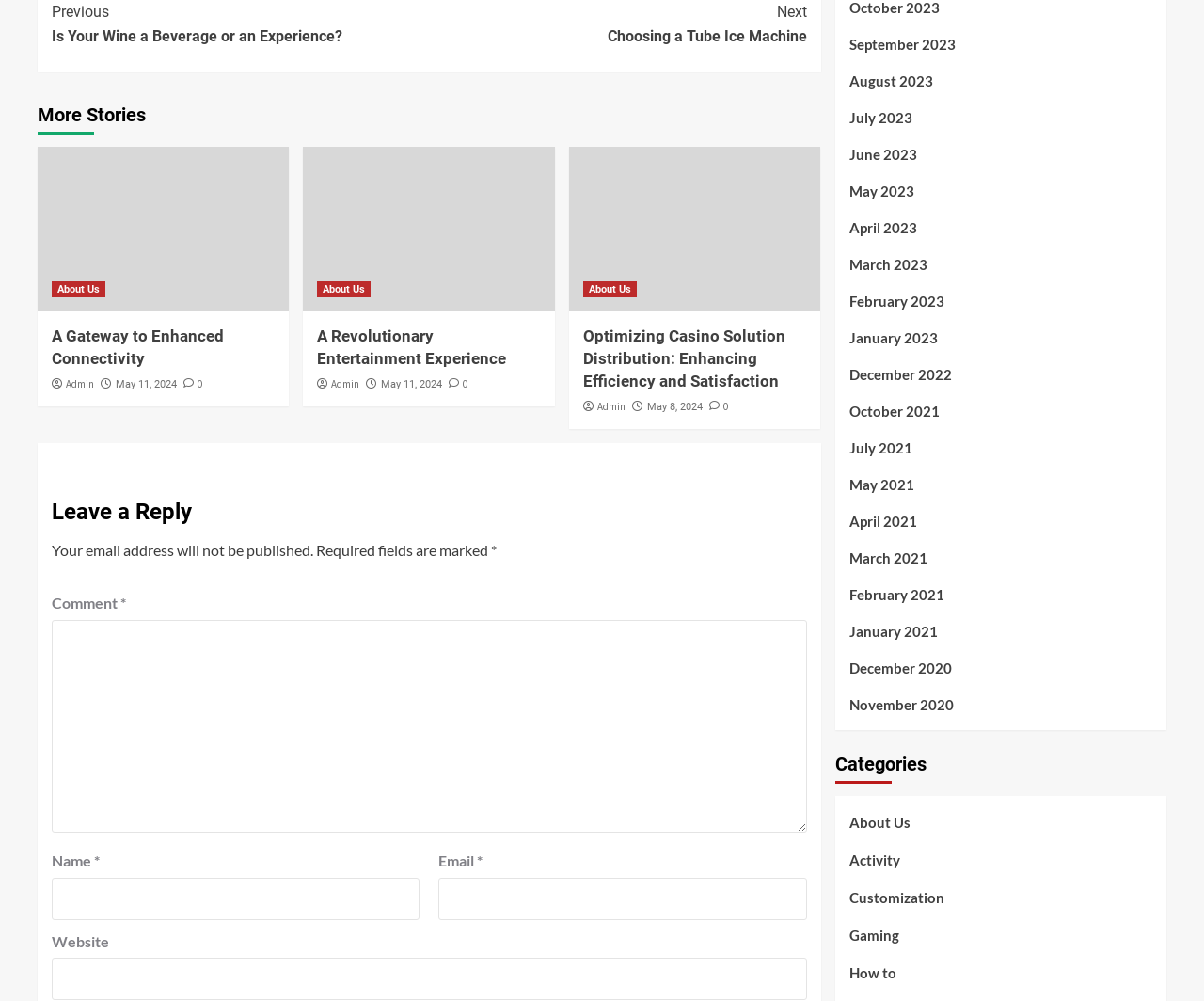Please determine the bounding box coordinates of the section I need to click to accomplish this instruction: "Read the article 'A Gateway to Enhanced Connectivity'".

[0.043, 0.325, 0.229, 0.37]